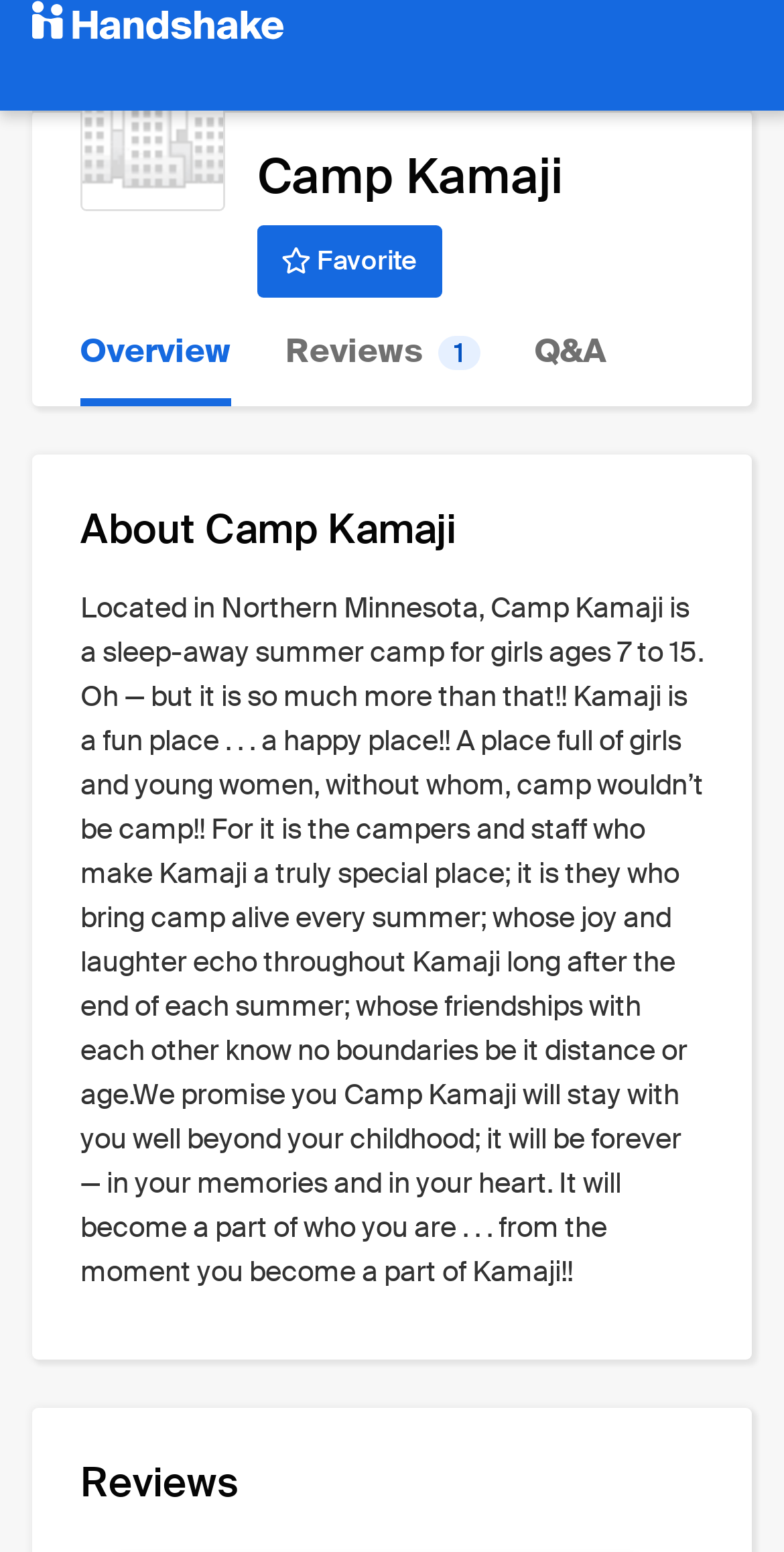Please reply to the following question using a single word or phrase: 
What is the name of the summer camp?

Camp Kamaji